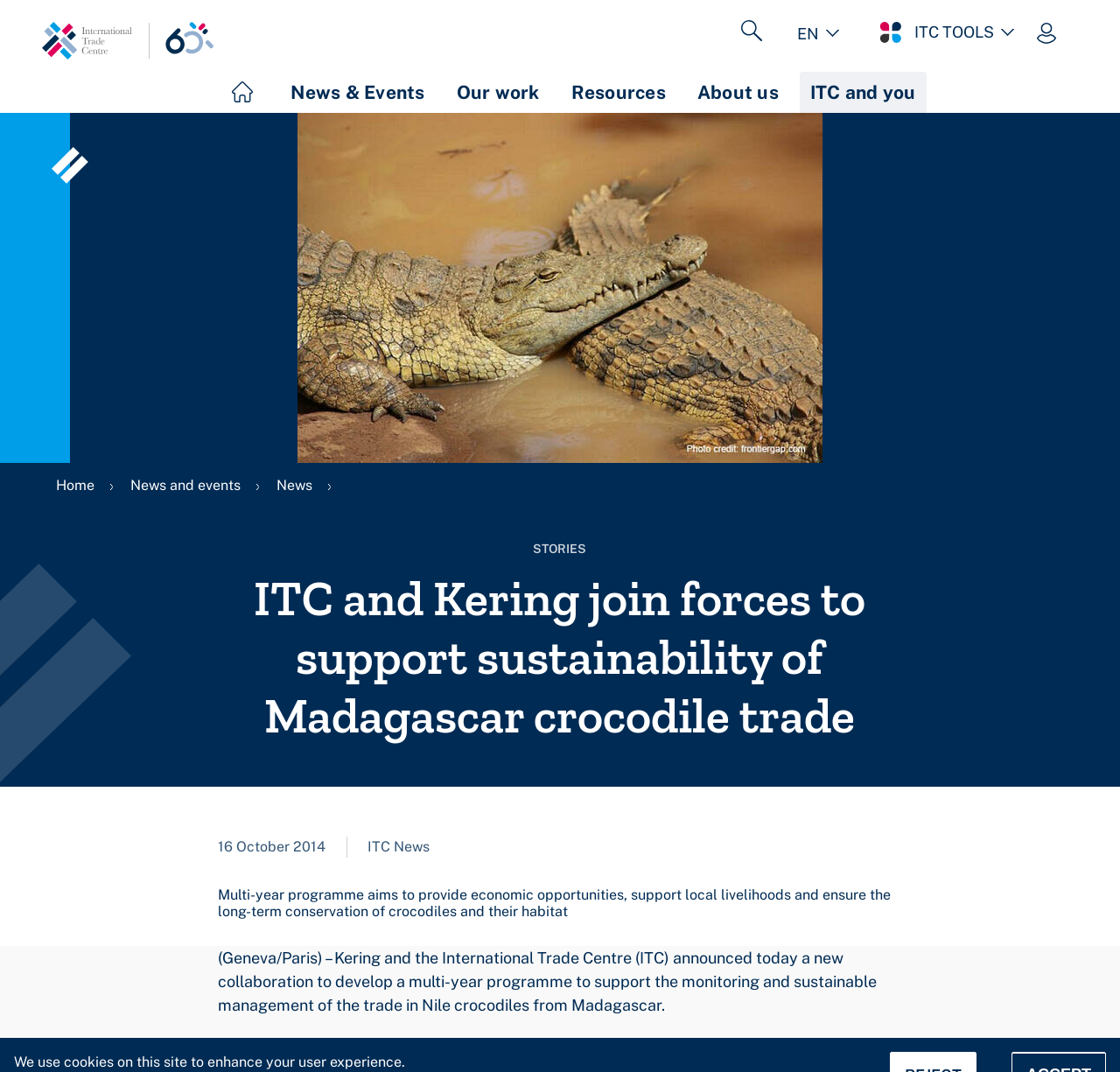Find the bounding box coordinates for the UI element that matches this description: "Home".

[0.05, 0.445, 0.084, 0.46]